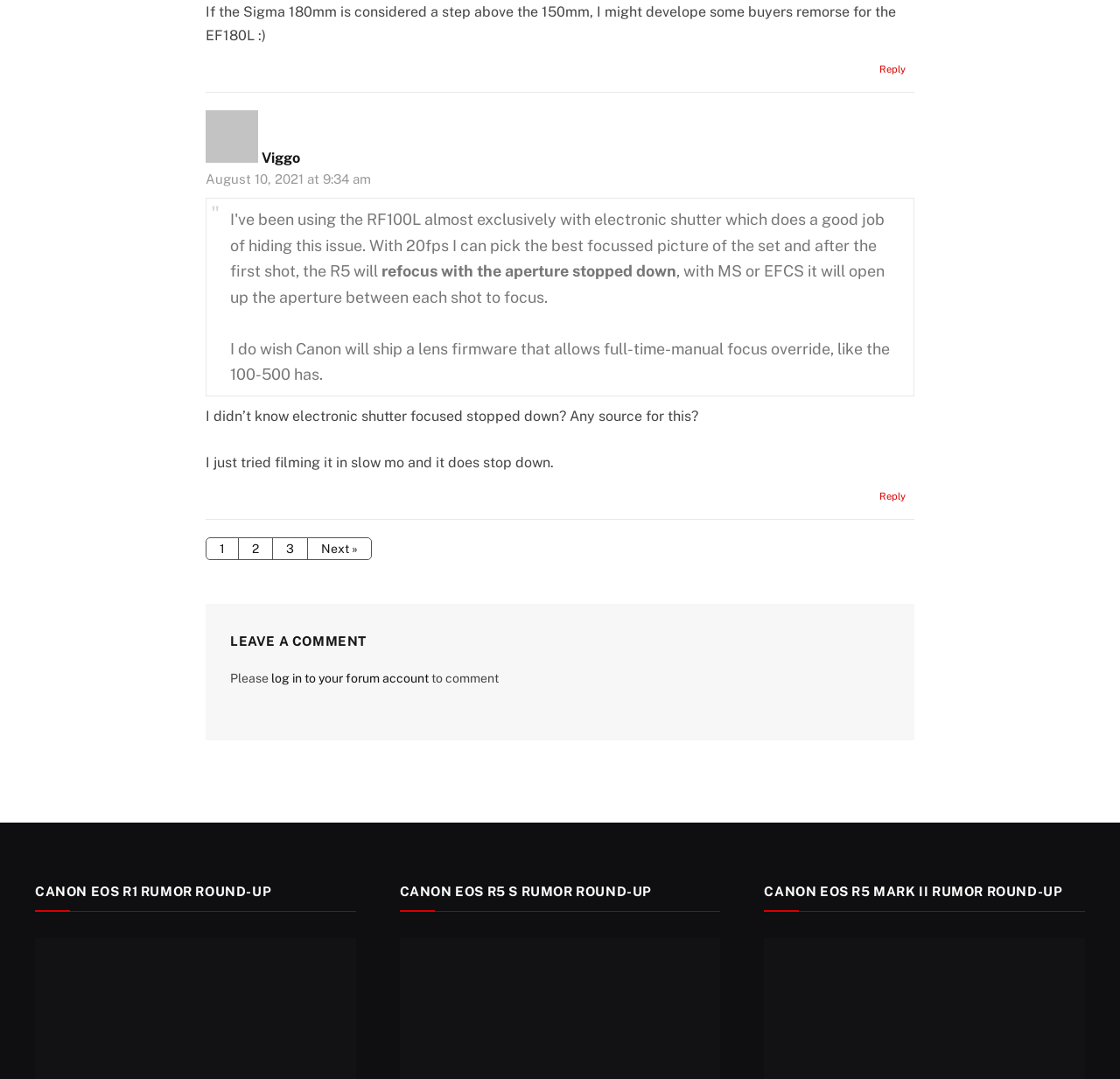Given the element description: "Next »", predict the bounding box coordinates of the UI element it refers to, using four float numbers between 0 and 1, i.e., [left, top, right, bottom].

[0.275, 0.023, 0.331, 0.043]